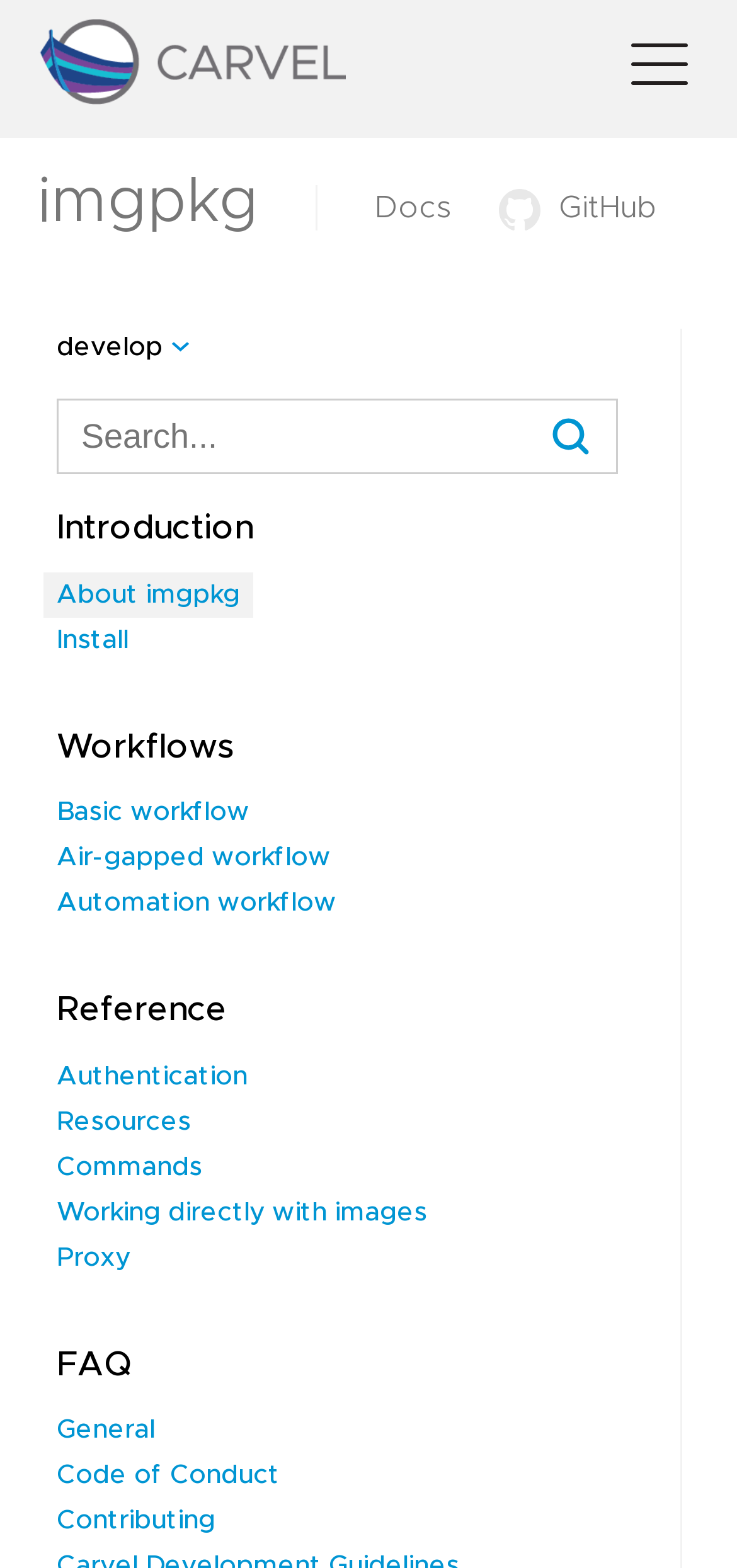How many links are there in the navigation menu?
Provide a one-word or short-phrase answer based on the image.

7